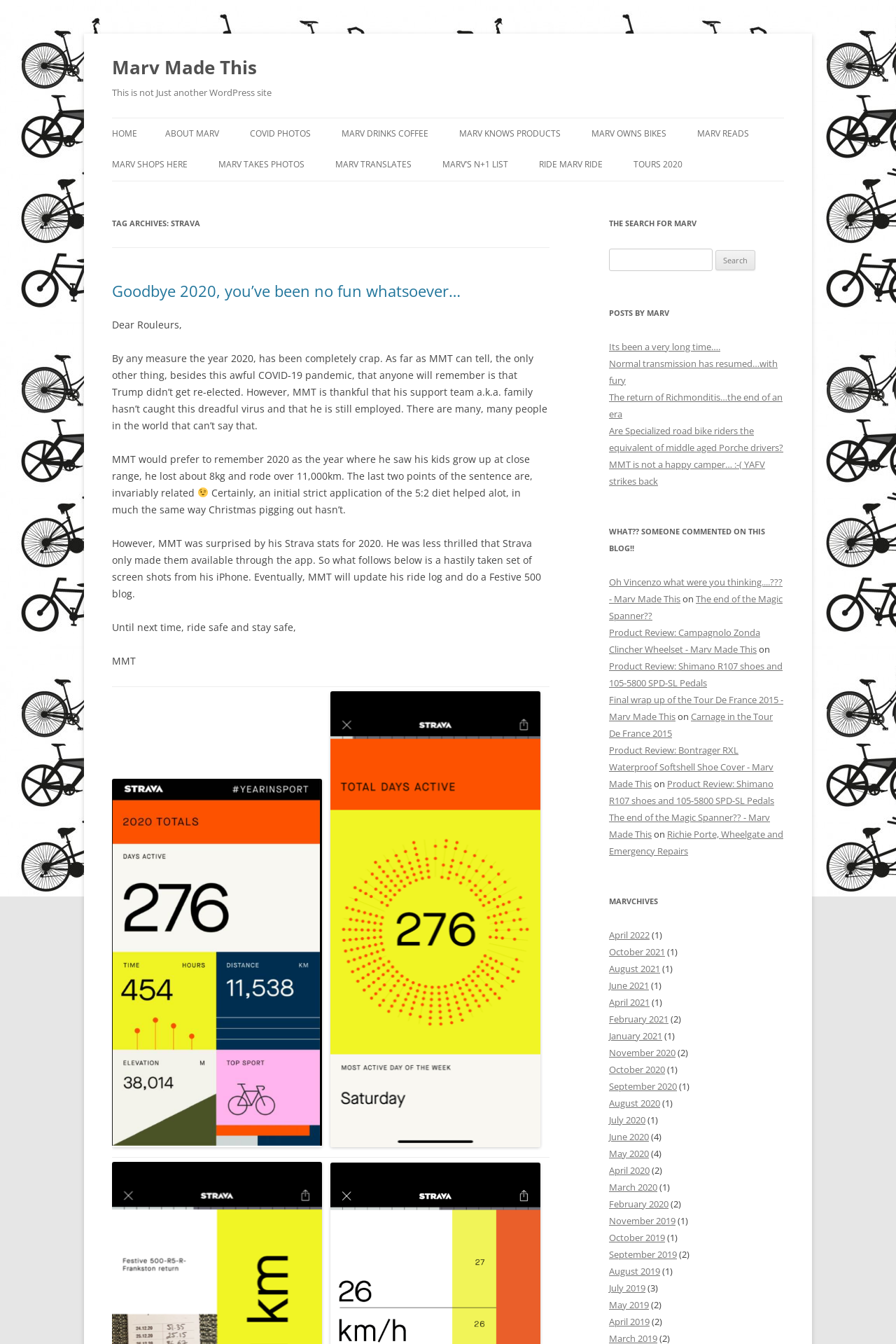Indicate the bounding box coordinates of the clickable region to achieve the following instruction: "Click on the 'HOME' link."

[0.125, 0.088, 0.153, 0.111]